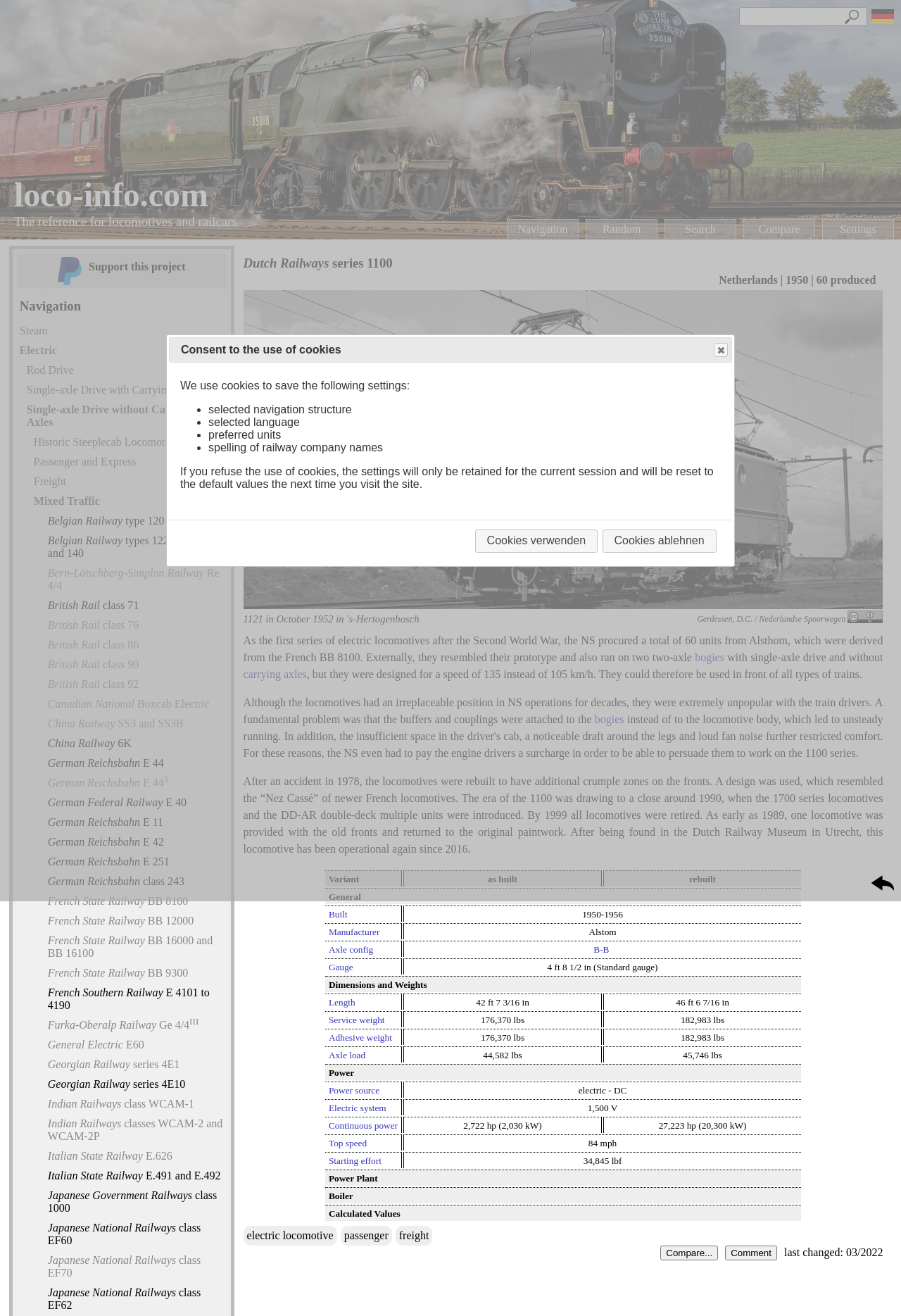What was the speed of the locomotives?
Answer the question with as much detail as possible.

The answer can be found in the text on the webpage, which states 'They could therefore be used in front of all types of trains. They were designed for a speed of 135 instead of 105 km/h...'. This sentence clearly indicates the speed of the locomotives.